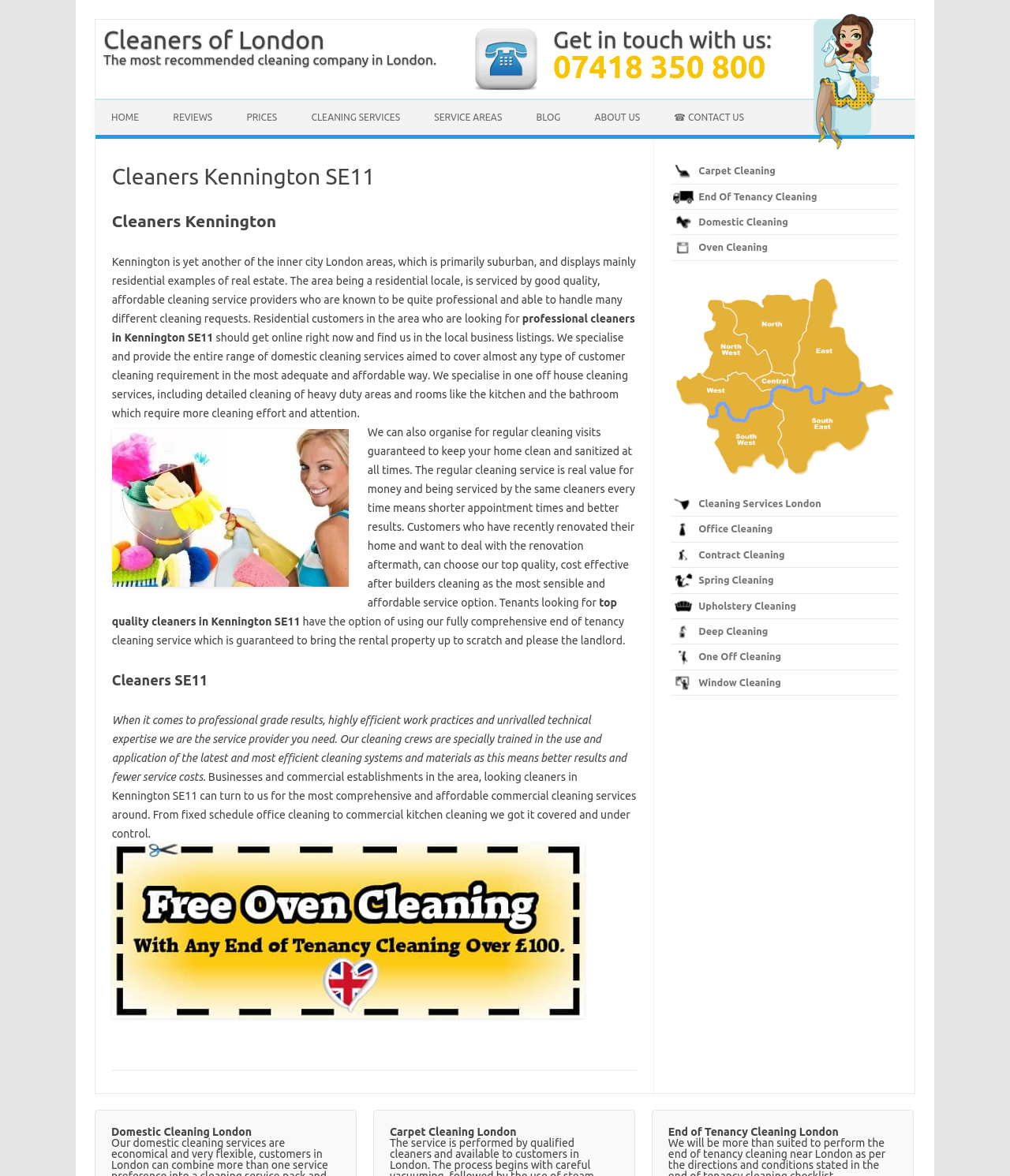Please determine and provide the text content of the webpage's heading.

Cleaners Kennington SE11